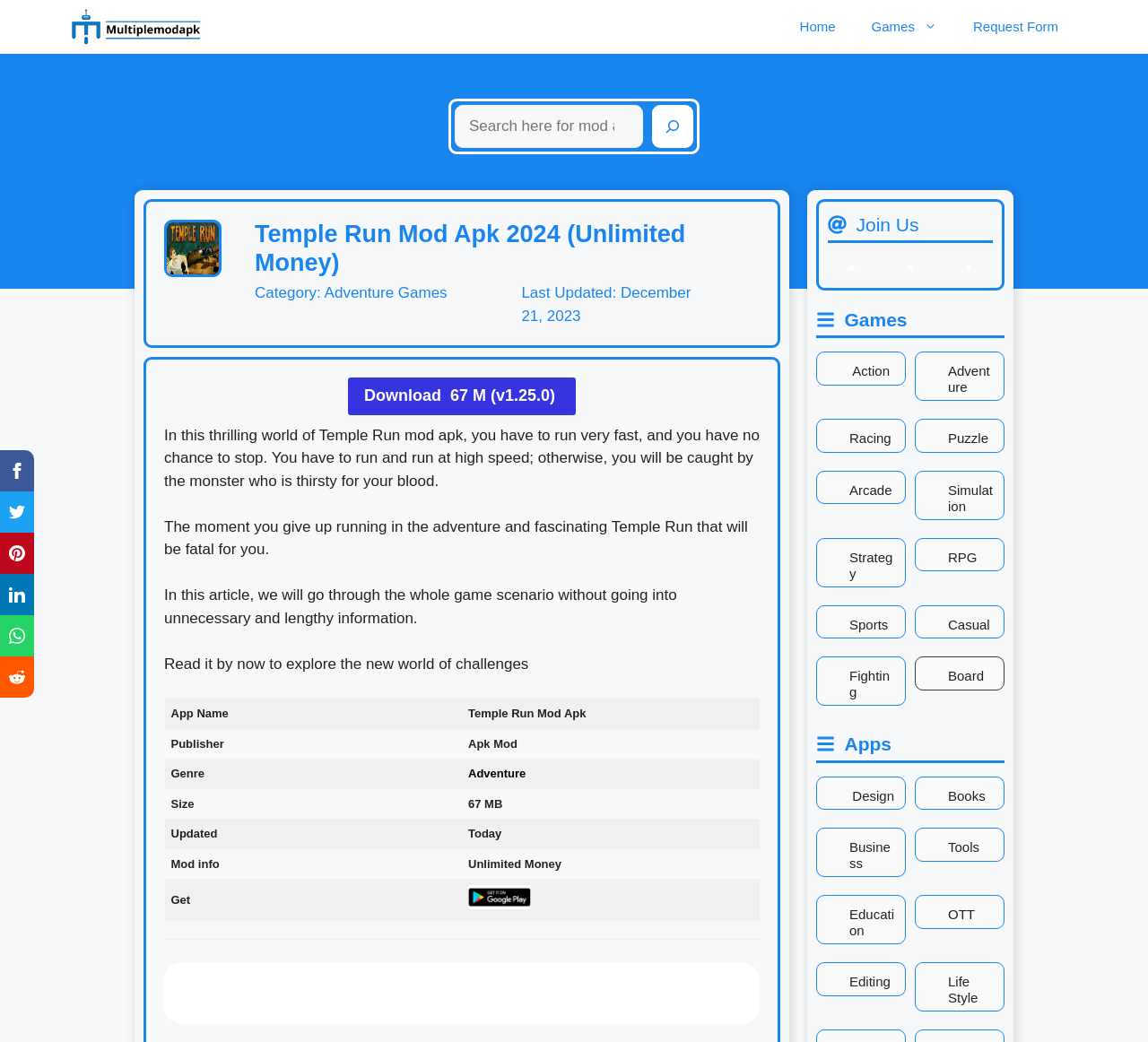What is the category of Temple Run Mod Apk?
Please interpret the details in the image and answer the question thoroughly.

I found the category of Temple Run Mod Apk by looking at the text 'Category: Adventure Games' which is located below the heading 'Temple Run Mod Apk 2024 (Unlimited Money)'.